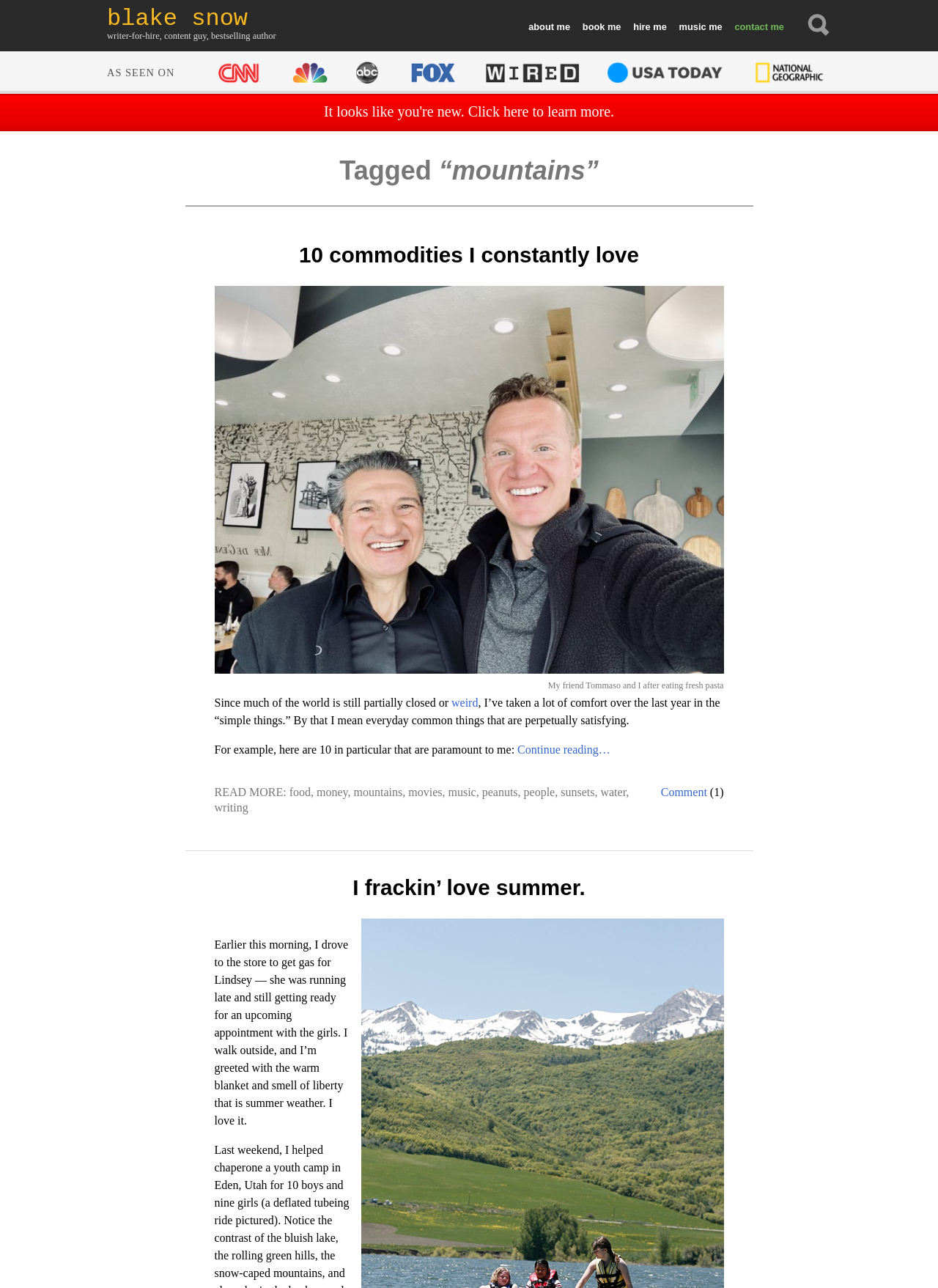Provide a thorough summary of the webpage.

This webpage appears to be a personal blog or website of an individual named Blake Snow, who is a writer-for-hire, bestselling author, and executive content advisor. At the top of the page, there is a heading with the author's name, "Blake Snow", and a link to his name. Below this, there is a heading that describes the author's profession.

On the top-right side of the page, there are five links: "About Me", "Book Me", "Hire Me", "Music Me", and "Contact Me". These links are likely navigation links to other sections of the website.

Below these links, there is a section that showcases the author's credentials, with a link to a list of prominent media outlets where he has been featured, including CNN, NBC, ABC, Fox, Wired, Yahoo!, BusinessWeek, and Wall Street Journal. This section also includes an image.

The main content of the page is divided into two sections. The first section has a heading "10 commodities I constantly love" and includes an image, a brief description, and a link to continue reading. The text describes the author's appreciation for everyday things that bring comfort.

The second section has a heading "I frackin’ love summer" and includes a brief description of the author's experience of enjoying summer weather.

At the bottom of the page, there is a footer section that includes links to comments, categories, and tags, such as "food", "money", "mountains", "movies", "music", "peanuts", "people", "sunsets", "water", and "writing".